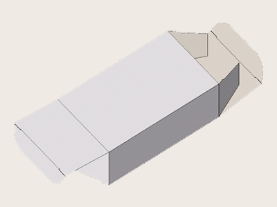Elaborate on all the features and components visible in the image.

This illustration showcases a *Custom Seal End Box*, designed with a sleek, functional aesthetic. The box features a classic straight tuck end style, characterized by a flat flap and two side flaps, allowing for secure closure. The clean lines and neutral colors suggest versatility, making it suitable for various packaging needs. This type of box can be customized in size, shape, and design, catering to specific branding requirements. Enhanced printing options are available, including both PMS and CMYK techniques, and finishing touches can be applied through lamination options like glossy or matte. This packaging solution emphasizes quality and durability, ideal for presenting a range of products effectively.